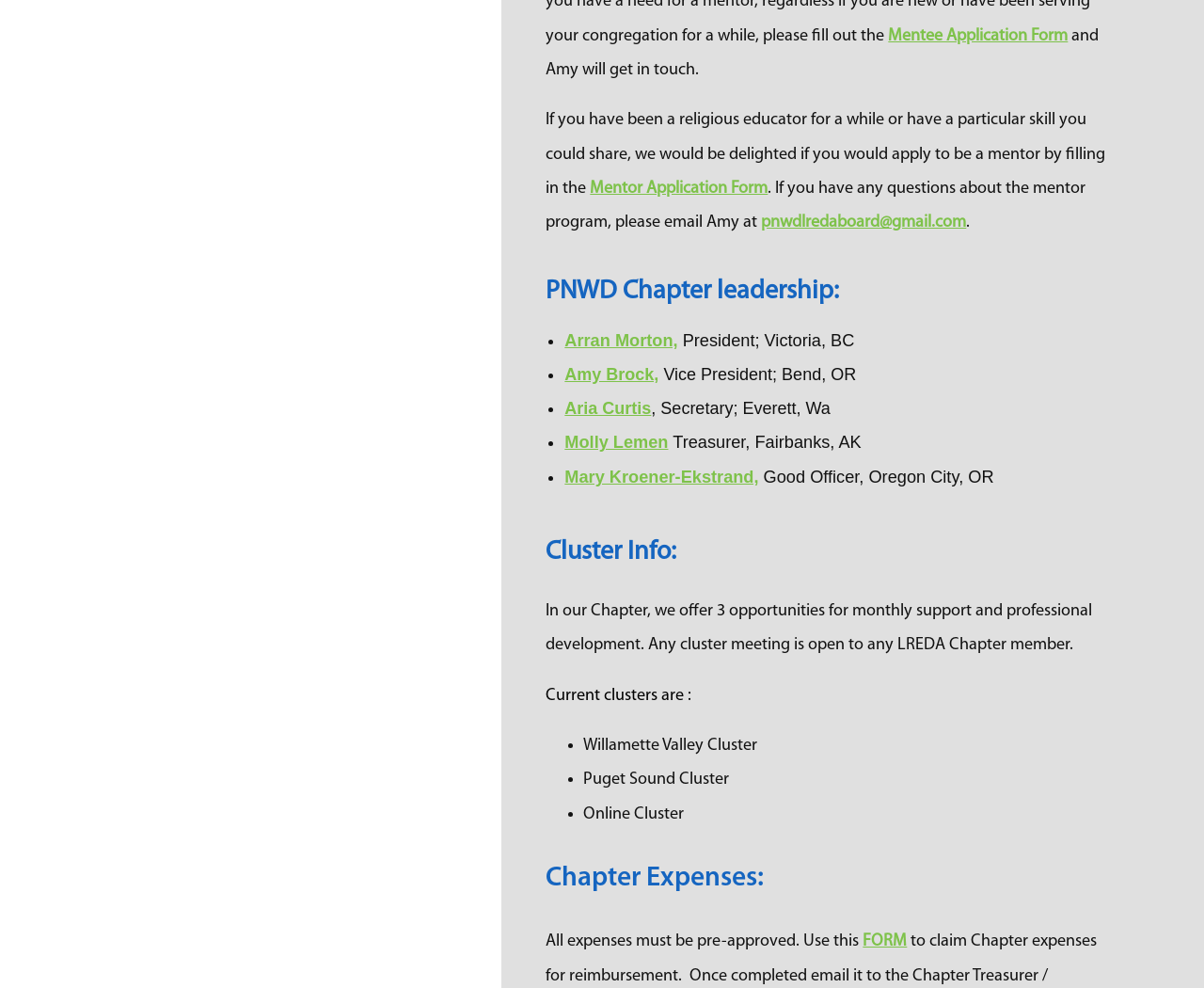Find and provide the bounding box coordinates for the UI element described here: "Mentor Application Form". The coordinates should be given as four float numbers between 0 and 1: [left, top, right, bottom].

[0.49, 0.182, 0.638, 0.2]